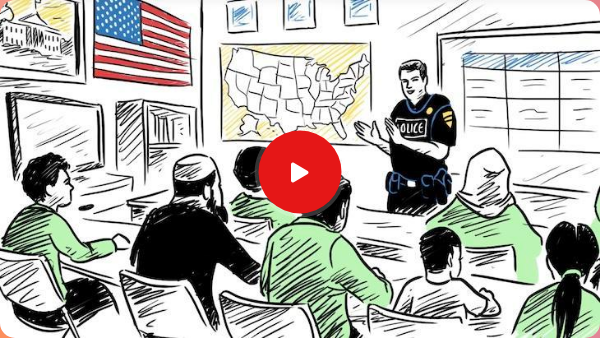What is behind the officer?
Carefully examine the image and provide a detailed answer to the question.

Behind the officer, there are two prominent features in the classroom: an American flag and a map of the United States. These elements reinforce the context of community safety and civic engagement, as mentioned in the caption.